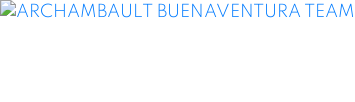Provide your answer to the question using just one word or phrase: What is the intended message of the image?

Trust and reliability